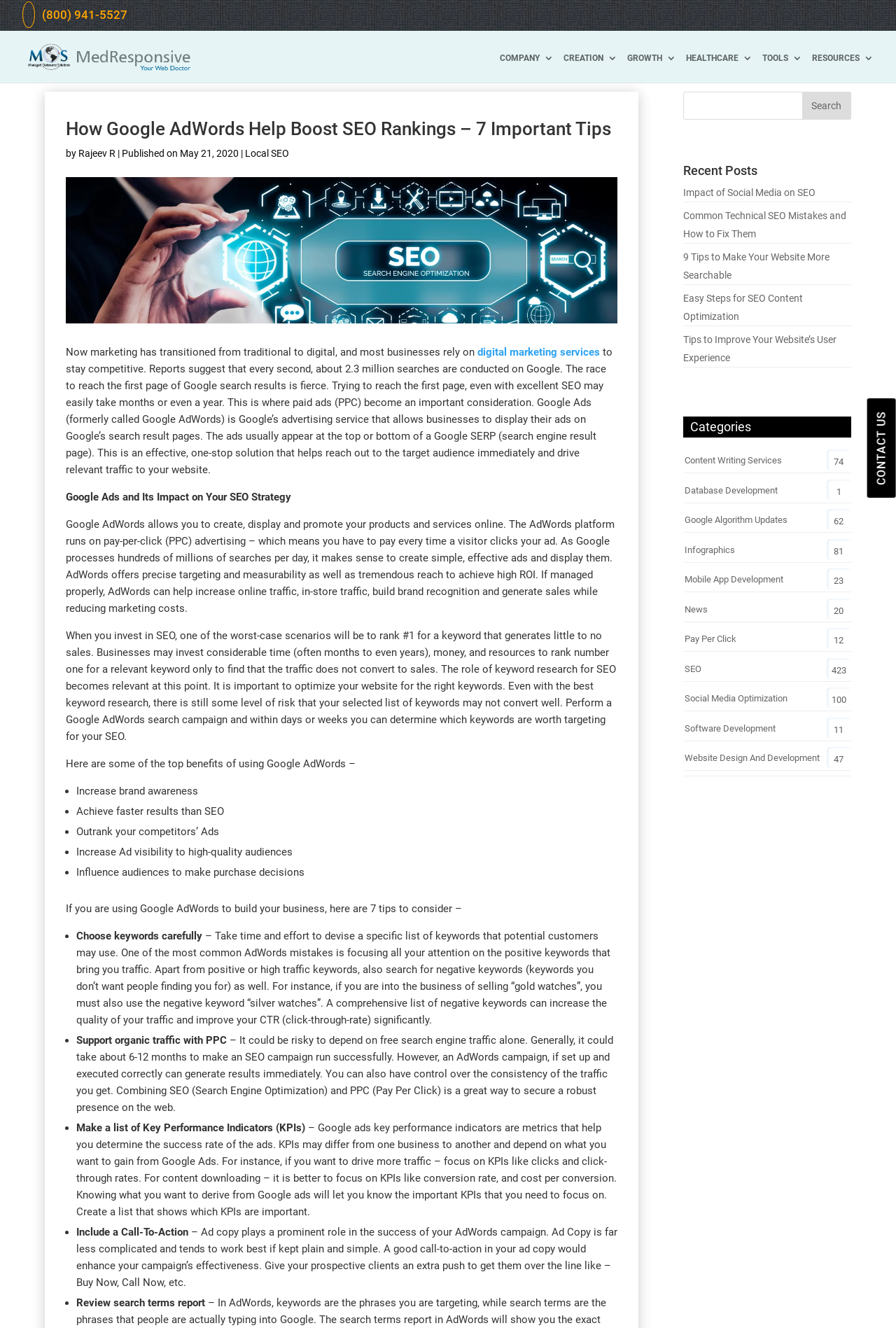What is the purpose of Google AdWords?
Please use the image to deliver a detailed and complete answer.

The purpose of Google AdWords can be understood by reading the text in the blog post, which states that 'Google Ads (formerly called Google AdWords) is Google’s advertising service that allows businesses to display their ads on Google’s search result pages.' This indicates that the primary purpose of Google AdWords is to display ads online.